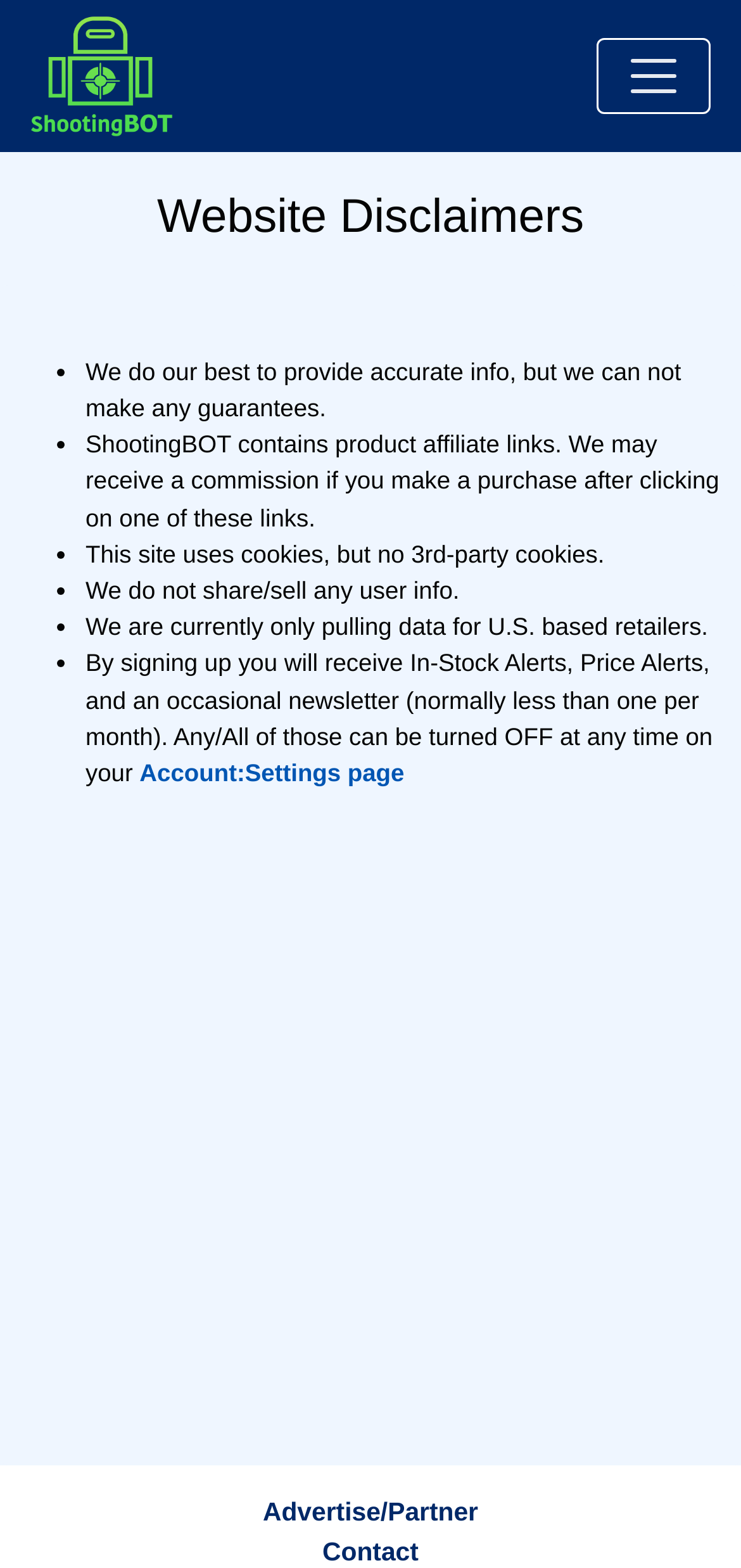Based on the image, please elaborate on the answer to the following question:
What is the location of the retailers whose data is pulled by the website?

The location of the retailers whose data is pulled by the website is the United States, as stated in the disclaimer 'We are currently only pulling data for U.S. based retailers.' This suggests that the website is focused on providing information about products from retailers based in the United States.